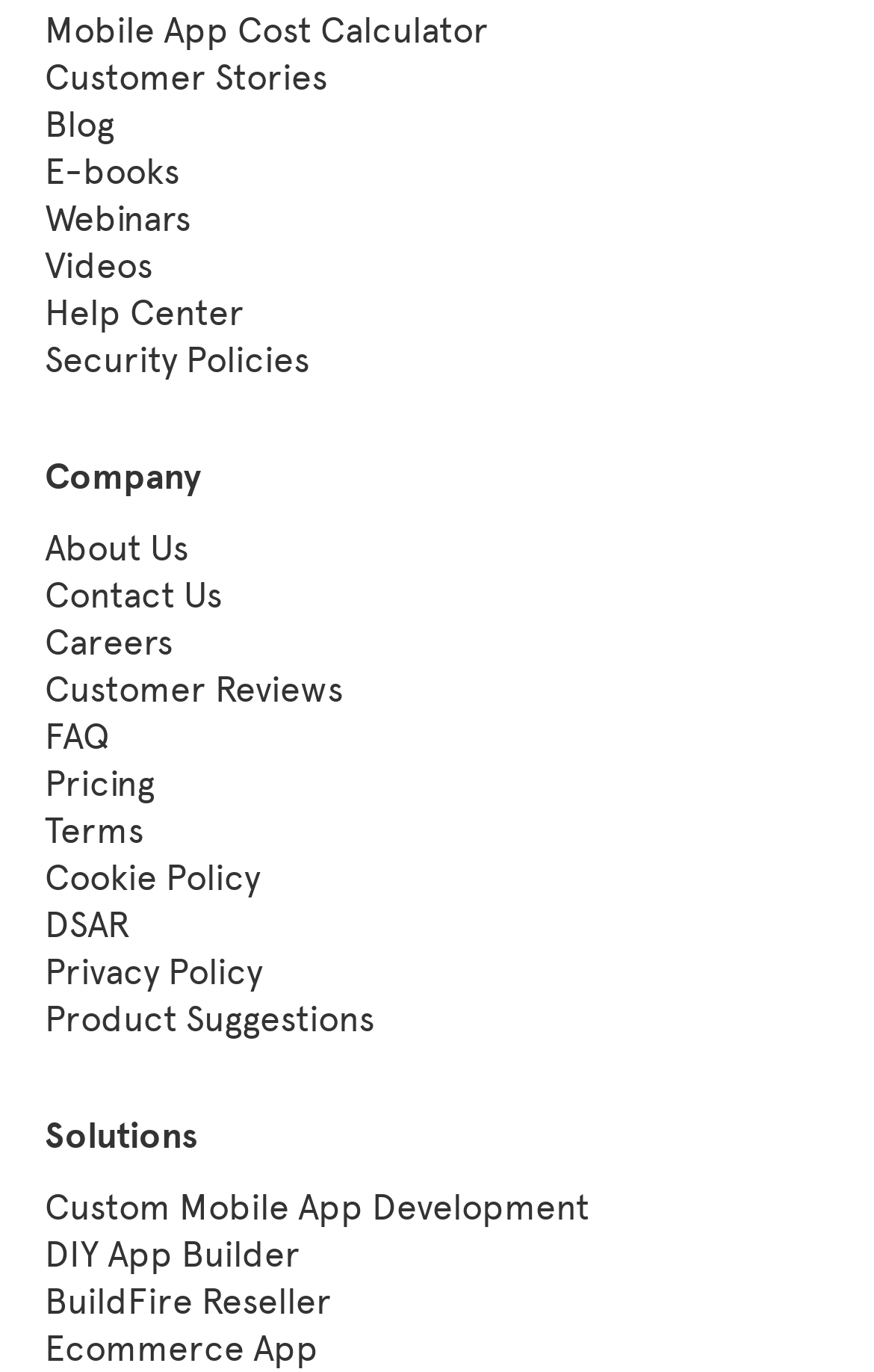What is the first link in the top navigation menu?
Based on the image, provide your answer in one word or phrase.

Mobile App Cost Calculator